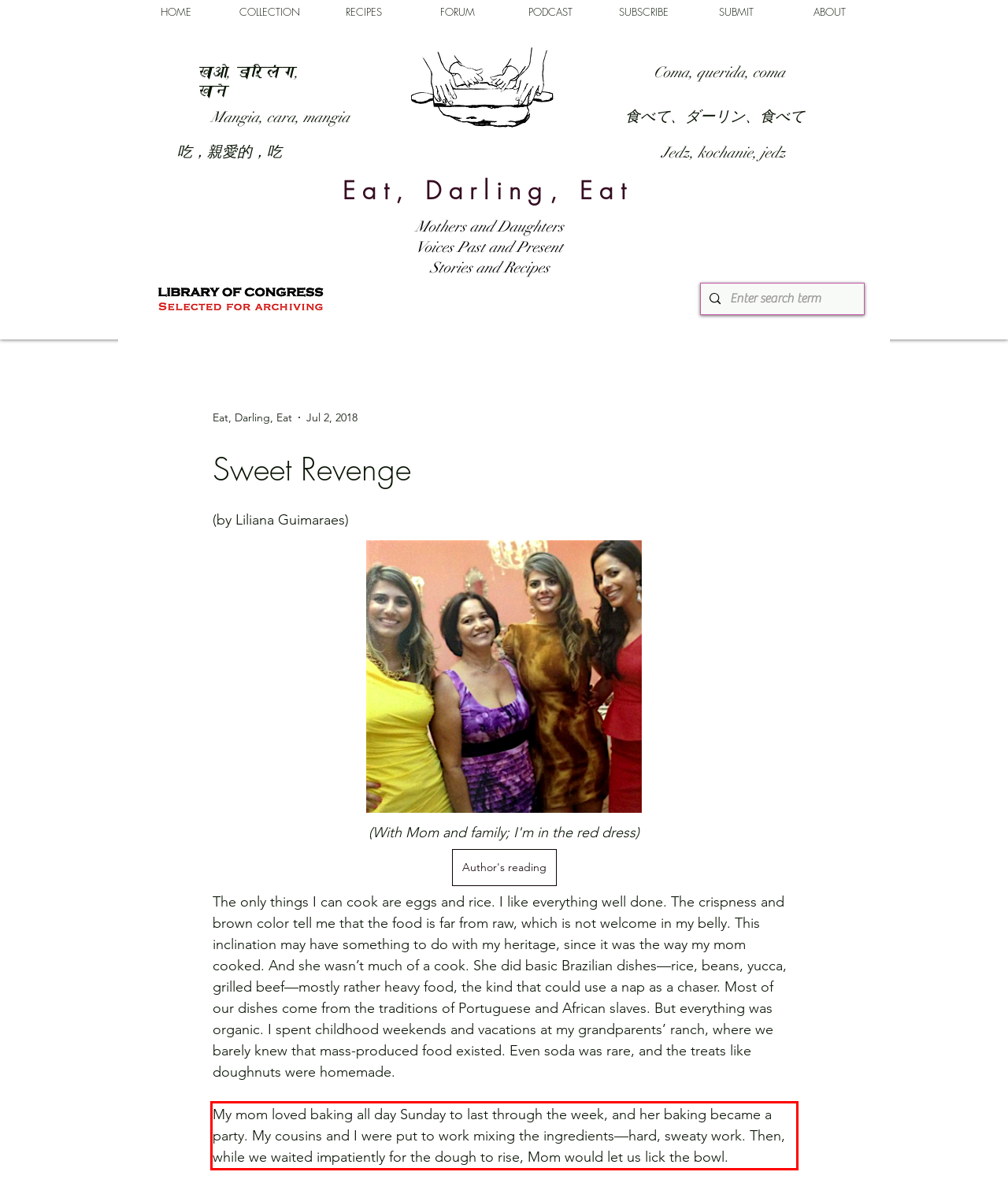Analyze the screenshot of a webpage where a red rectangle is bounding a UI element. Extract and generate the text content within this red bounding box.

My mom loved baking all day Sunday to last through the week, and her baking became a party. My cousins and I were put to work mixing the ingredients—hard, sweaty work. Then, while we waited impatiently for the dough to rise, Mom would let us lick the bowl.